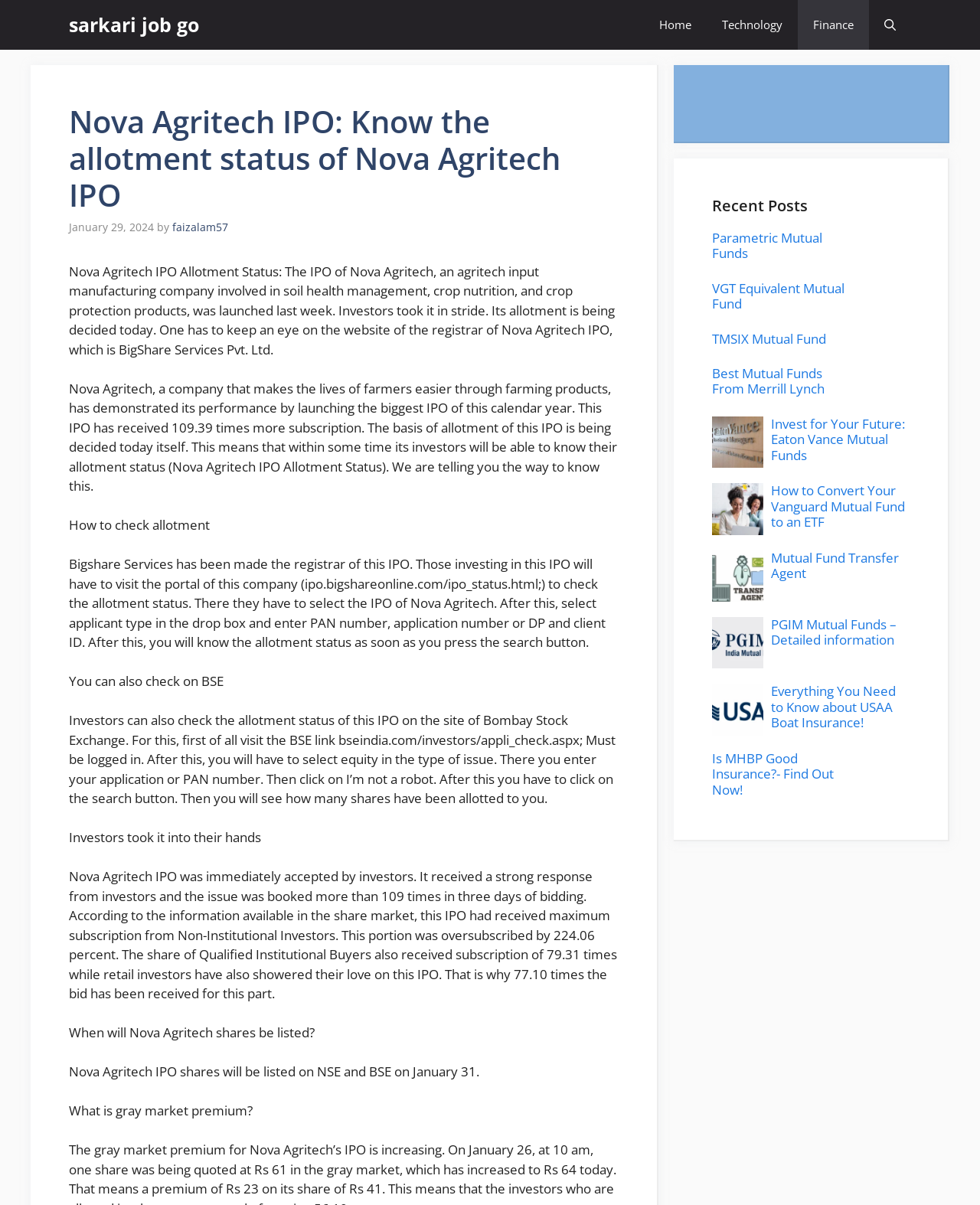Use a single word or phrase to answer the following:
What is the IPO of Nova Agritech involved in?

soil health management, crop nutrition, and crop protection products